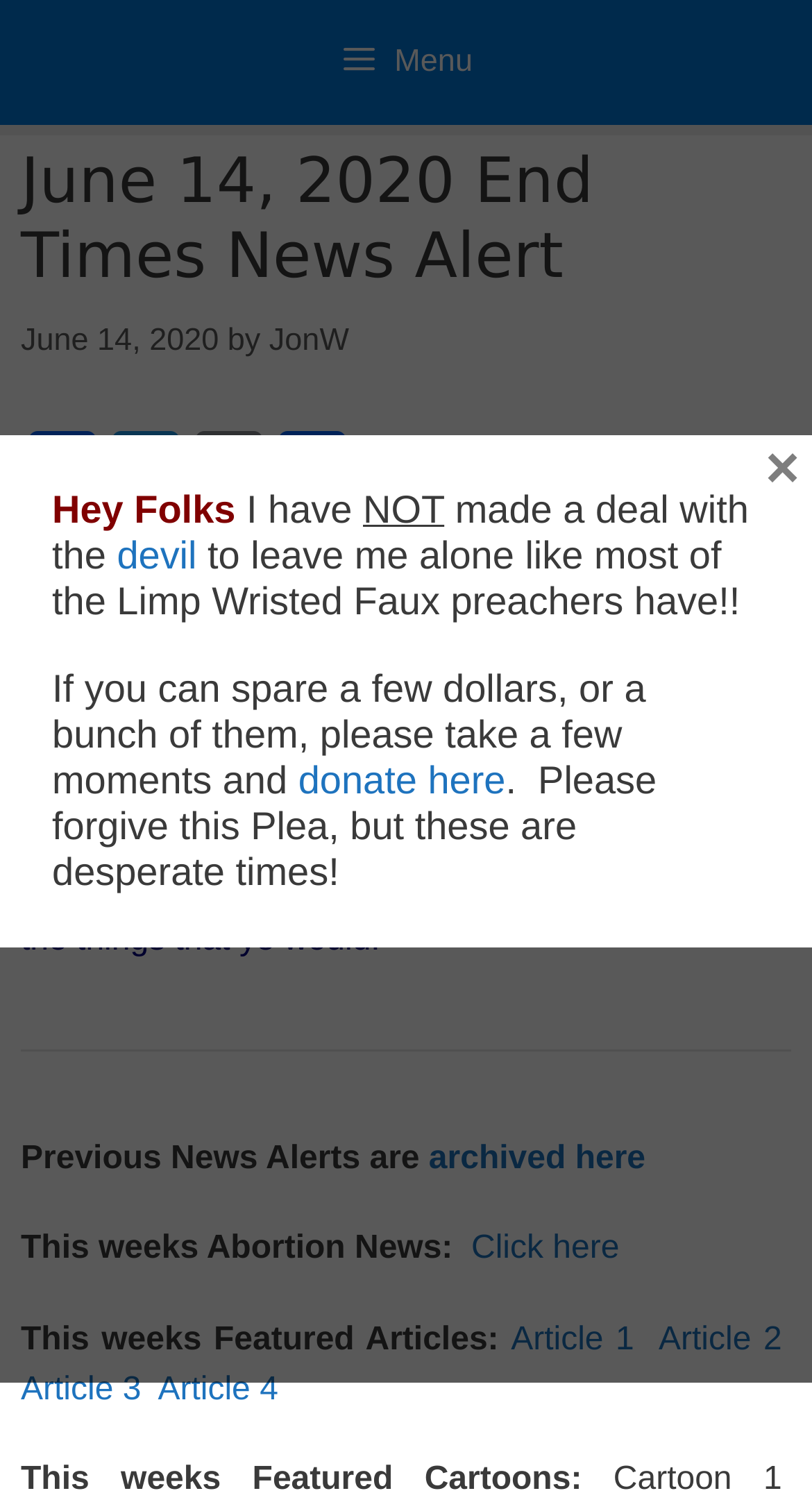Extract the primary headline from the webpage and present its text.

June 14, 2020 End Times News Alert